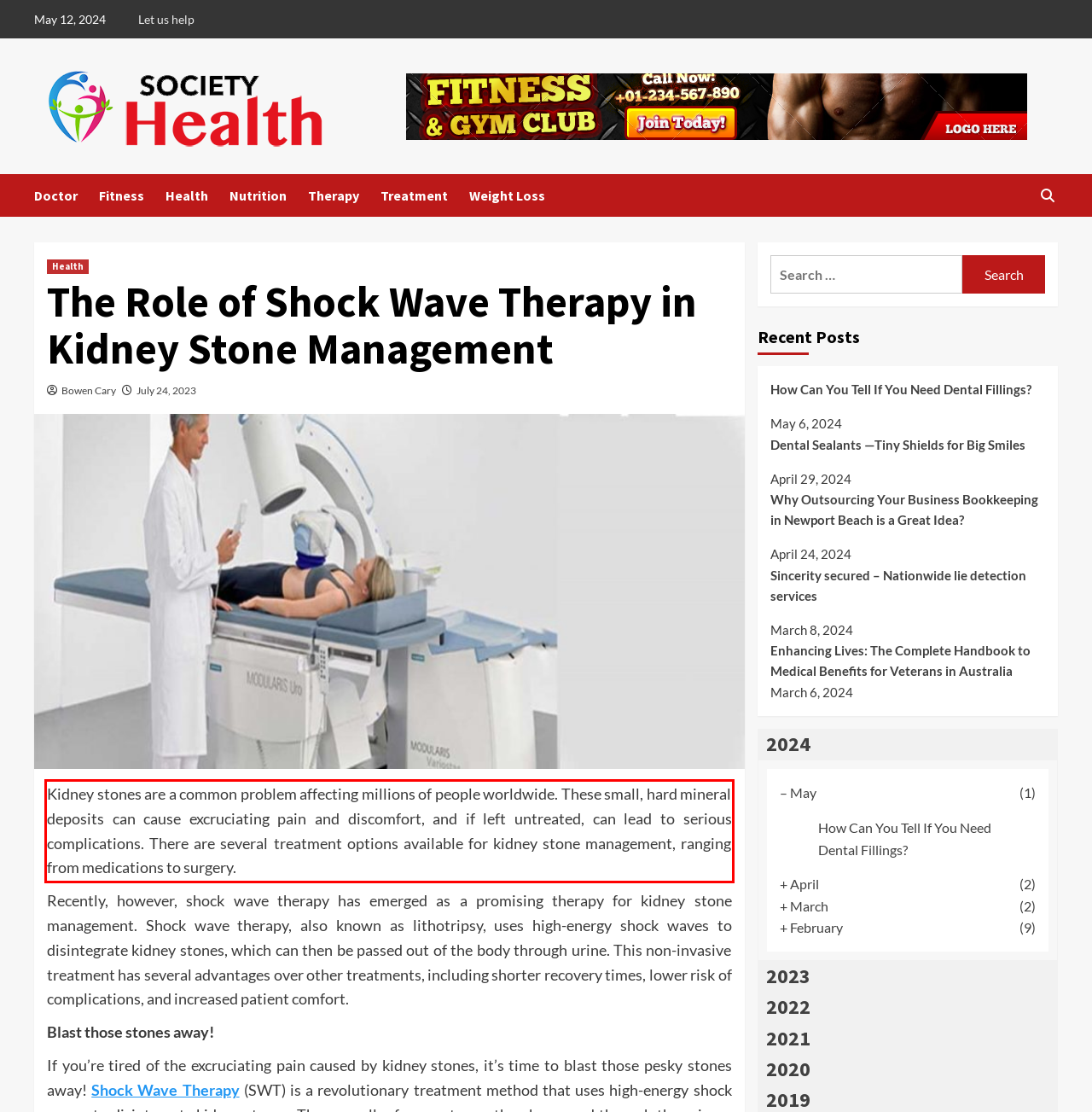Within the provided webpage screenshot, find the red rectangle bounding box and perform OCR to obtain the text content.

Kidney stones are a common problem affecting millions of people worldwide. These small, hard mineral deposits can cause excruciating pain and discomfort, and if left untreated, can lead to serious complications. There are several treatment options available for kidney stone management, ranging from medications to surgery.